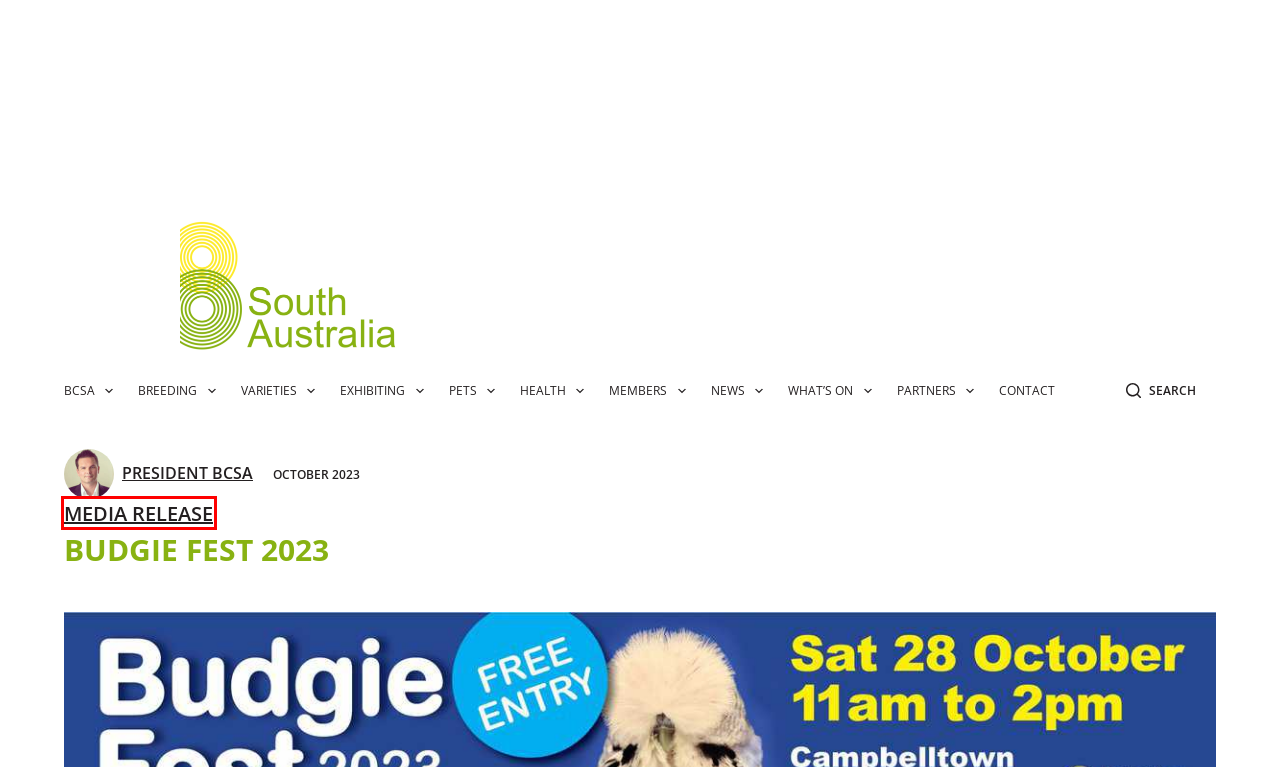Review the webpage screenshot and focus on the UI element within the red bounding box. Select the best-matching webpage description for the new webpage that follows after clicking the highlighted element. Here are the candidates:
A. Pet Budgerigars | Budgie Care Tips for the Pet Bird Enthusiast |
B. Partners with Purpose | BCSA Sponsors
C. Exhibiting Budgerigars- BCSA
D. Contact the BCSA - The Budgerigar Council of South Australia
E. BCSA Official Budgie Page | Budgerigar Council of South Australia
F. BCSA Members - The Budgerigar Council of South Australia
G. Media Release Archives - The Budgerigar Council of South Australia
H. Exploring Budgerigar Breeds, Colours and Varieties | Australia

G